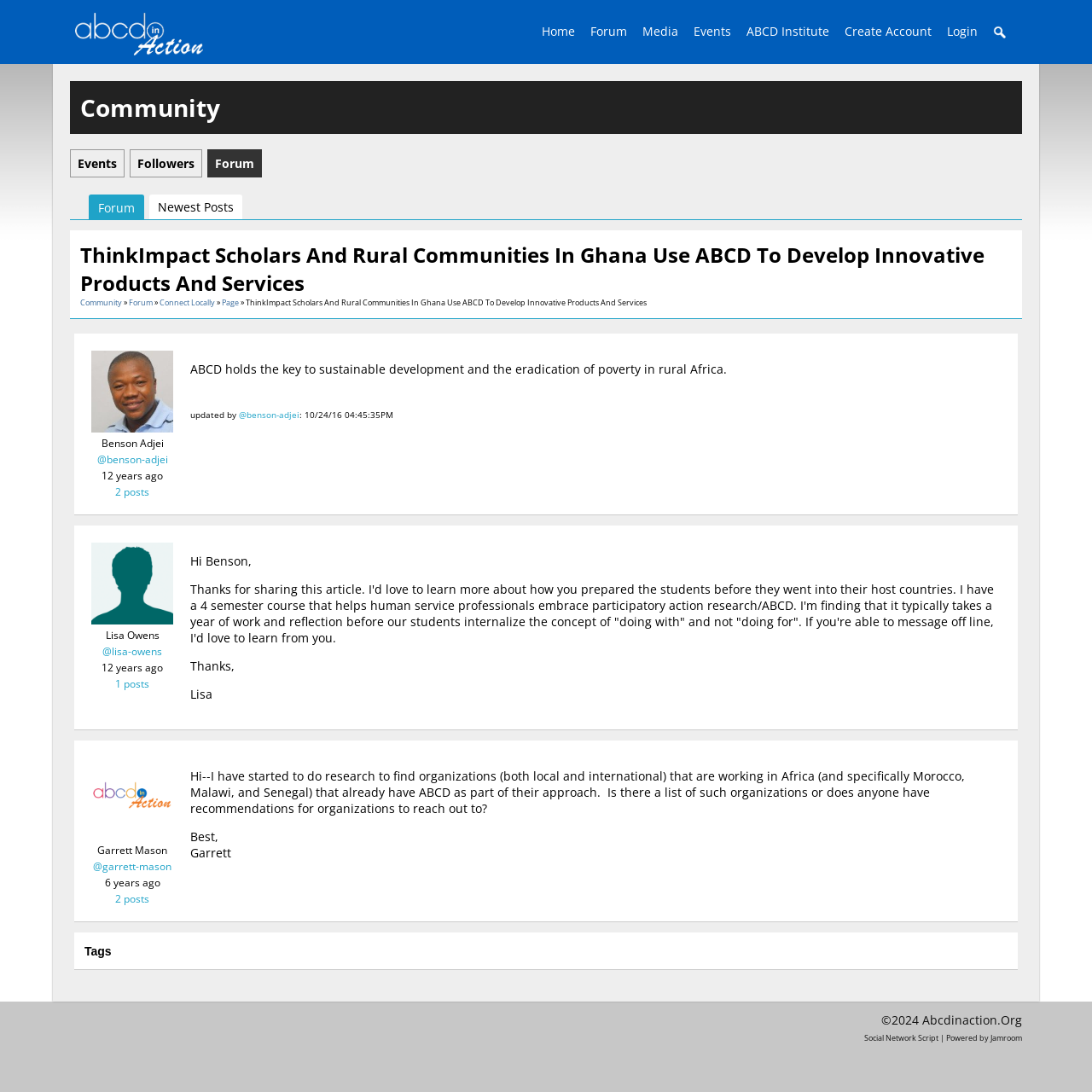Kindly provide the bounding box coordinates of the section you need to click on to fulfill the given instruction: "Click on the 'Home' link".

[0.489, 0.019, 0.534, 0.038]